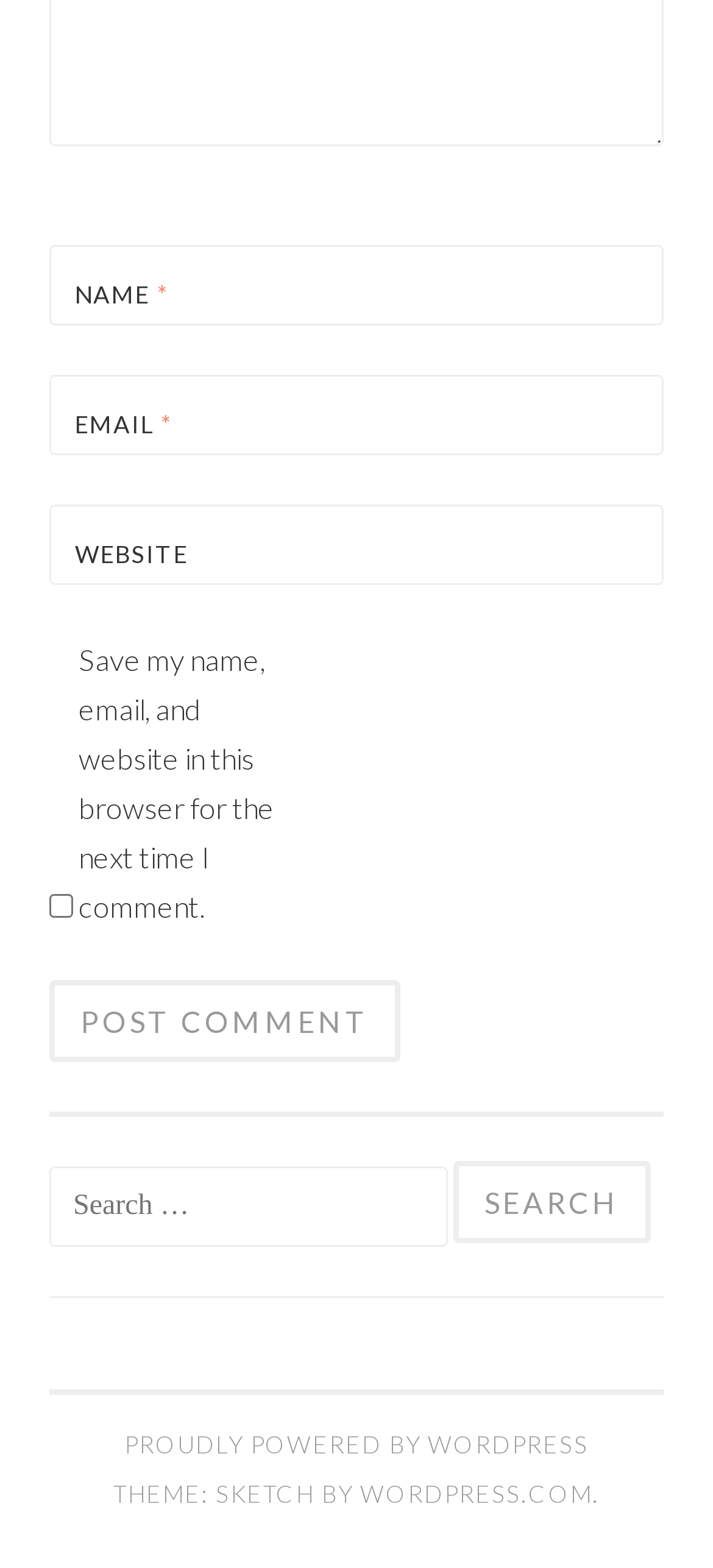Use the details in the image to answer the question thoroughly: 
What is the name of the theme used by the website?

The website uses a theme called 'Sketch', which is indicated by the StaticText element with the text 'THEME: SKETCH BY'.